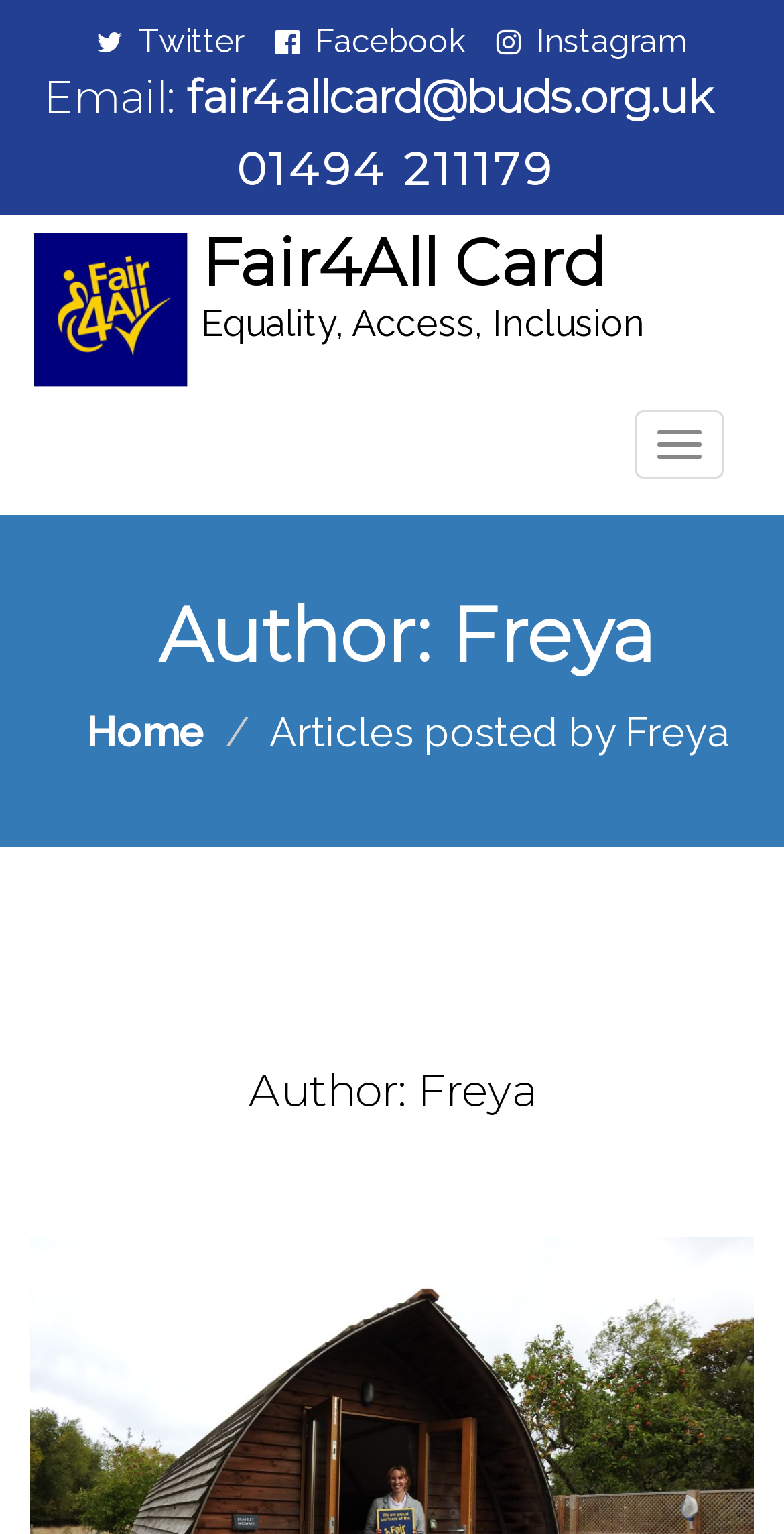Use a single word or phrase to answer the question: What is the author of the webpage?

Freya